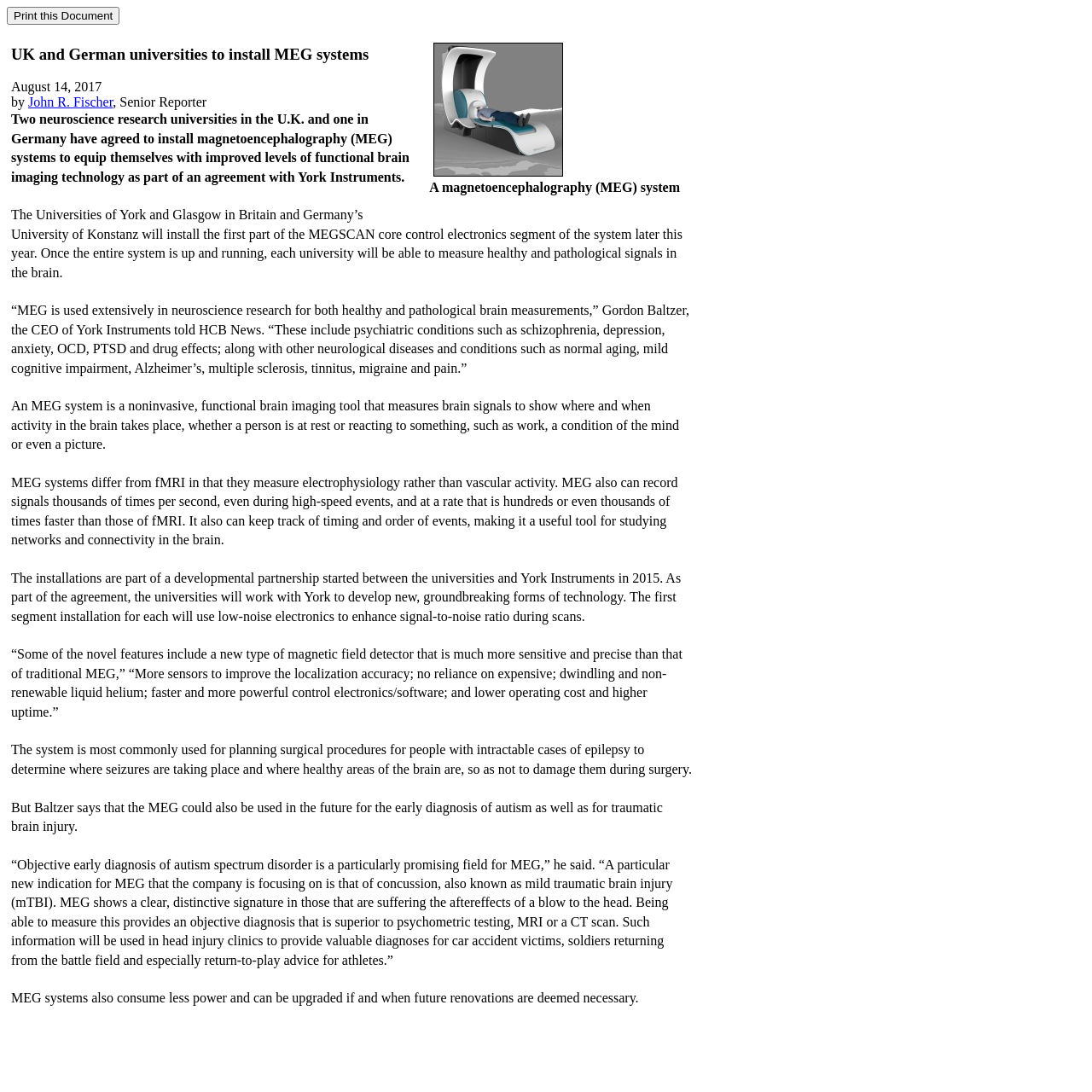What is MEG used for?
Please provide a single word or phrase as the answer based on the screenshot.

Brain imaging